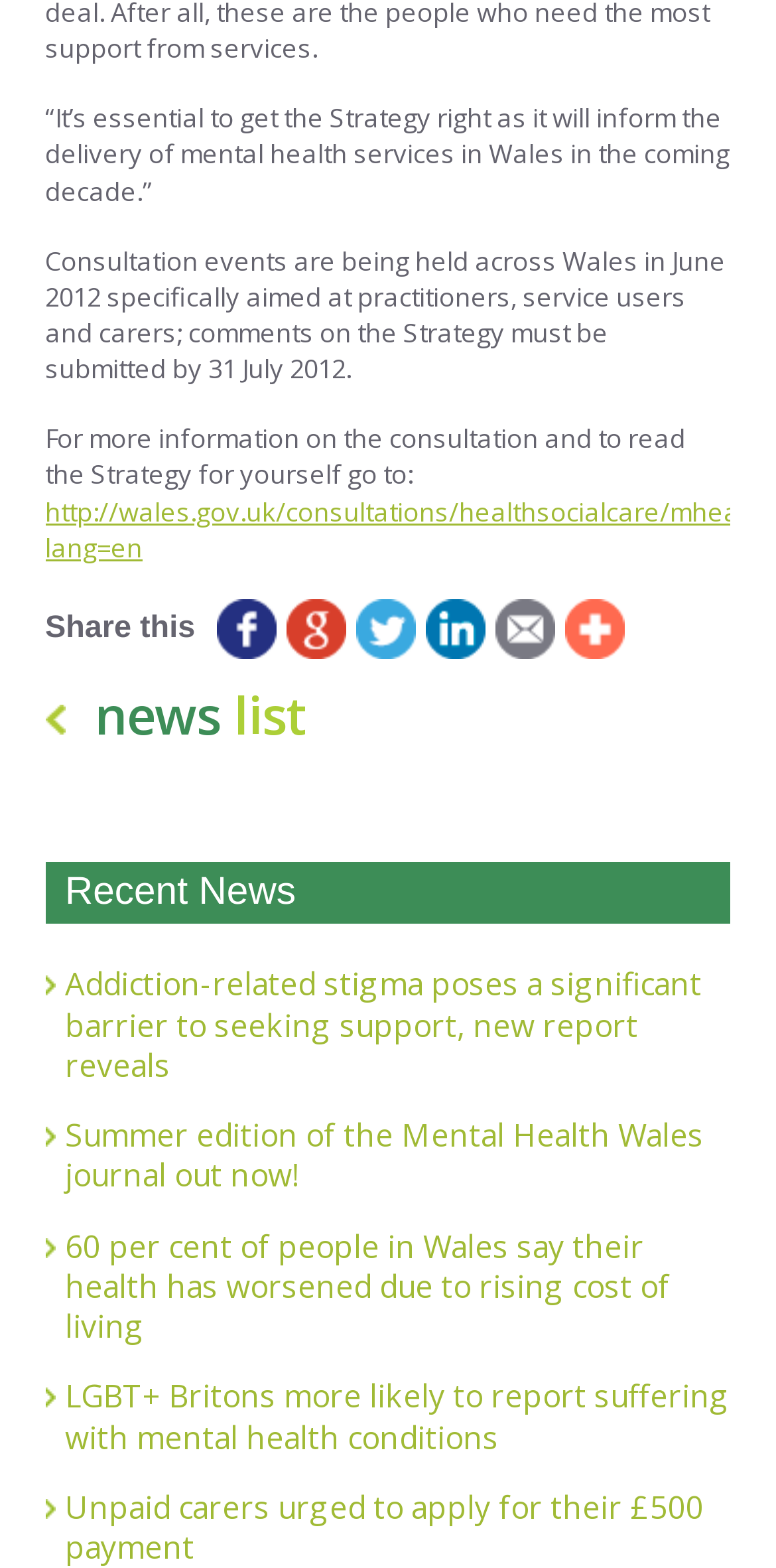Can you identify the bounding box coordinates of the clickable region needed to carry out this instruction: 'Read the summer edition of the Mental Health Wales journal'? The coordinates should be four float numbers within the range of 0 to 1, stated as [left, top, right, bottom].

[0.084, 0.711, 0.942, 0.762]